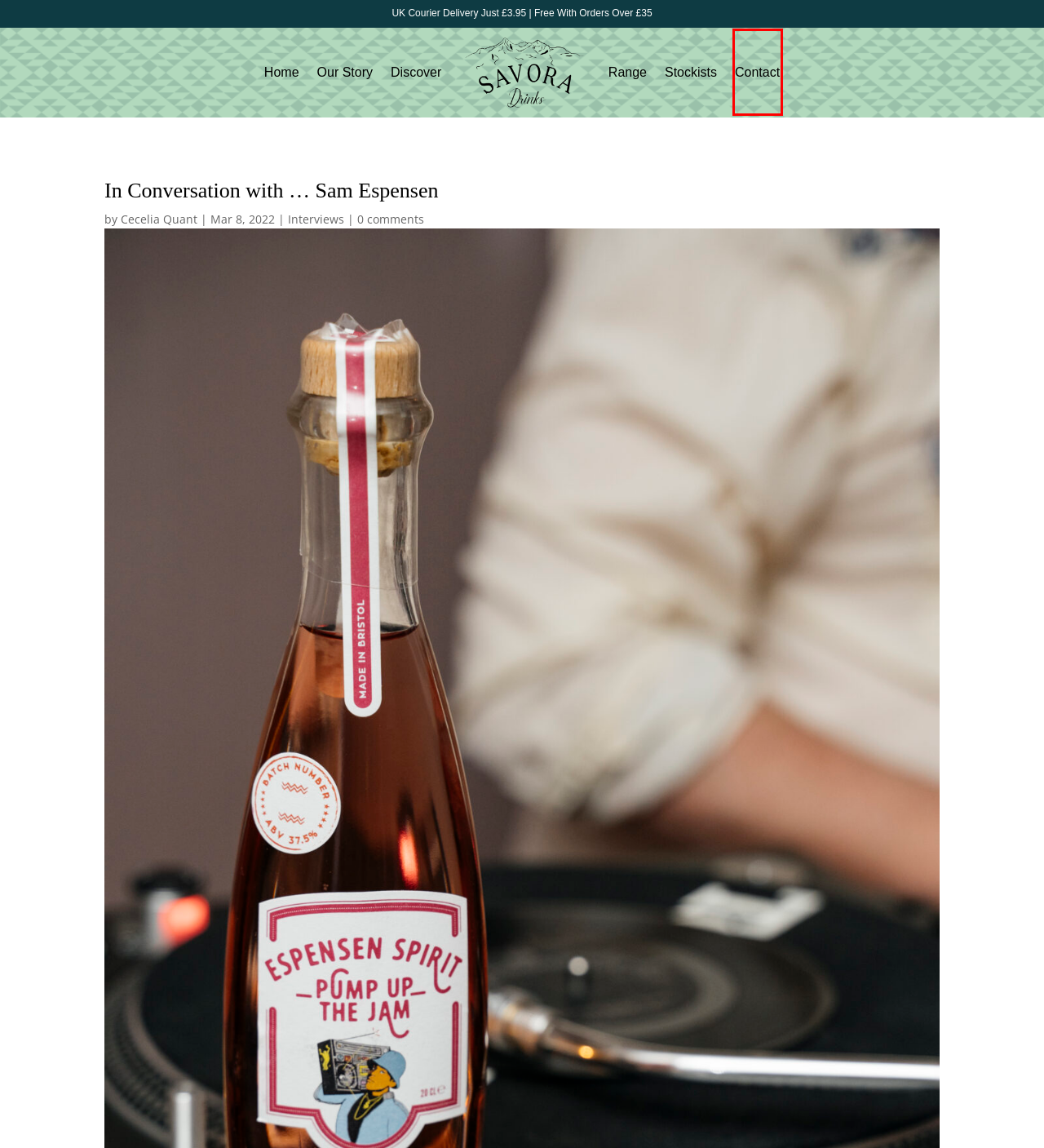Given a screenshot of a webpage with a red bounding box around an element, choose the most appropriate webpage description for the new page displayed after clicking the element within the bounding box. Here are the candidates:
A. Discover - Savora Drinks
B. Cecelia Quant - Savora Drinks
C. Our Story - Savora Drinks
D. Contact - Savora Drinks
E. Range - Savora Drinks
F. Interviews - Savora Drinks
G. Stockists - Savora Drinks
H. Savora Drinks - Premium Mixers for Tequila

D